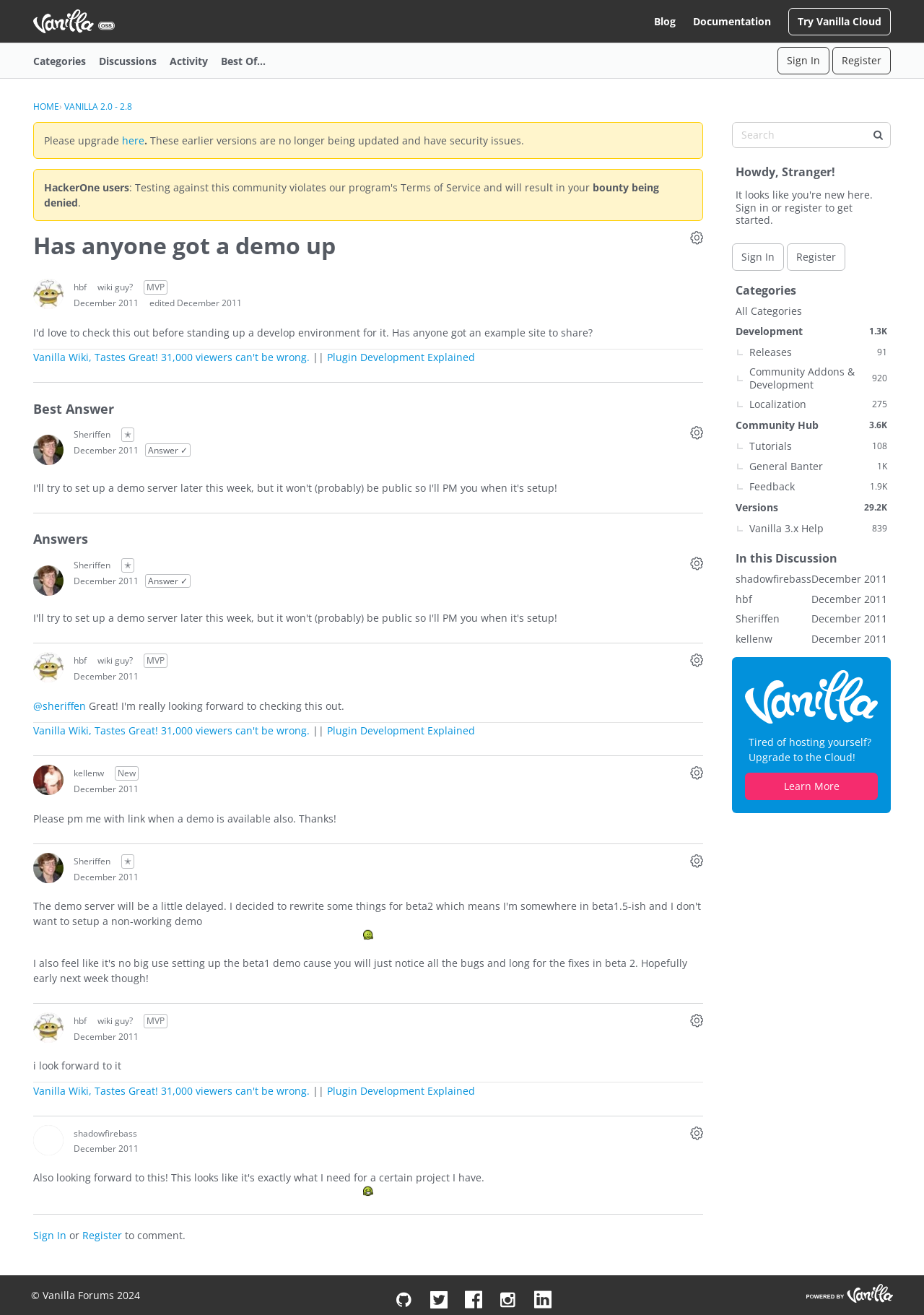Pinpoint the bounding box coordinates of the element to be clicked to execute the instruction: "Click on the 'Register' link".

[0.901, 0.036, 0.964, 0.057]